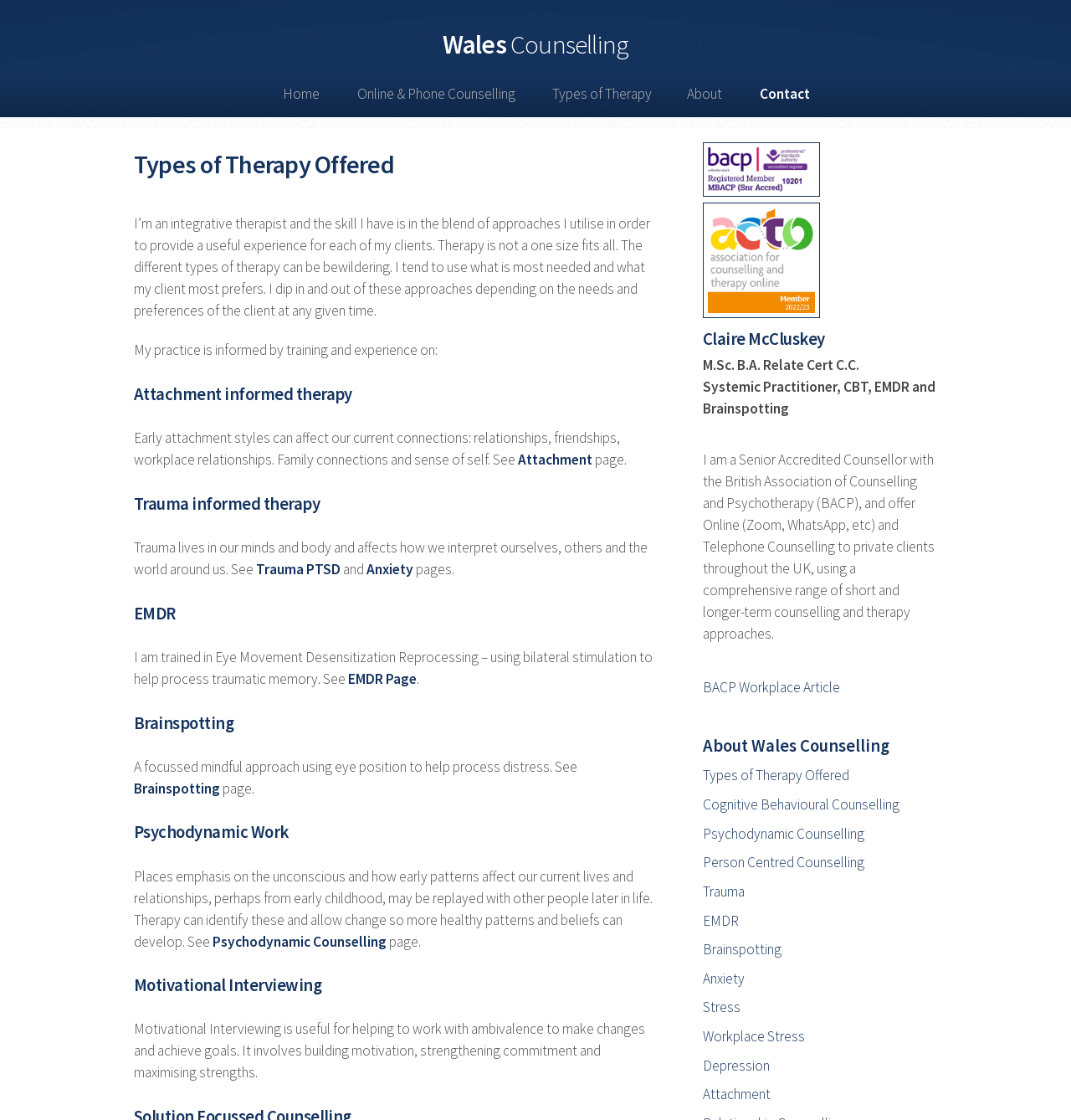Refer to the image and provide an in-depth answer to the question: 
What is the focus of Psychodynamic Work?

According to the webpage, Psychodynamic Work places emphasis on the unconscious and how early patterns affect our current lives and relationships, perhaps from early childhood, may be replayed with other people later in life, as described in the section on Psychodynamic Work.